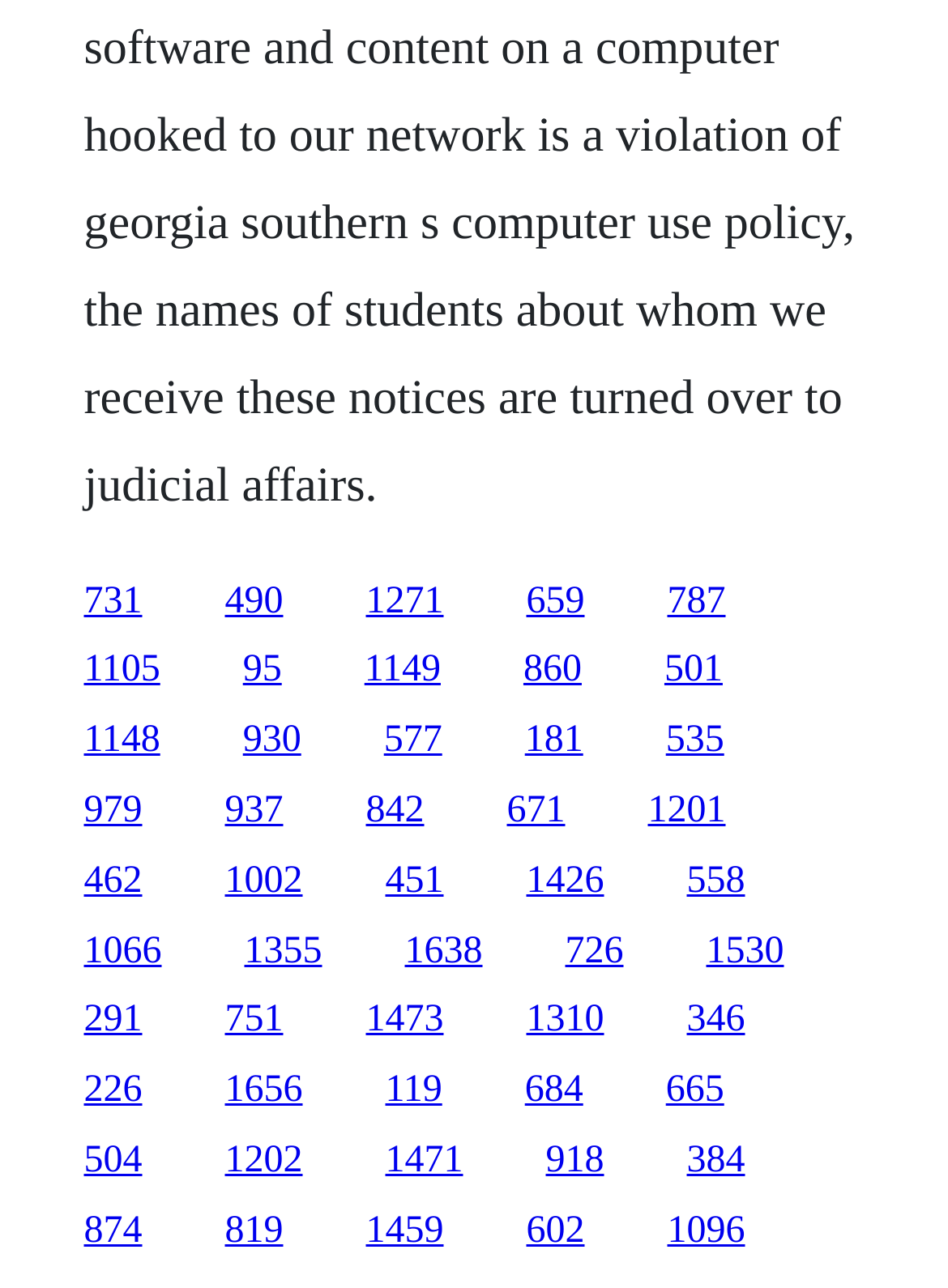What is the horizontal position of the last link?
Please interpret the details in the image and answer the question thoroughly.

I looked at the x1 coordinate of the last link element, which is 0.704, indicating that it is located at a horizontal position of 0.704 on the webpage.